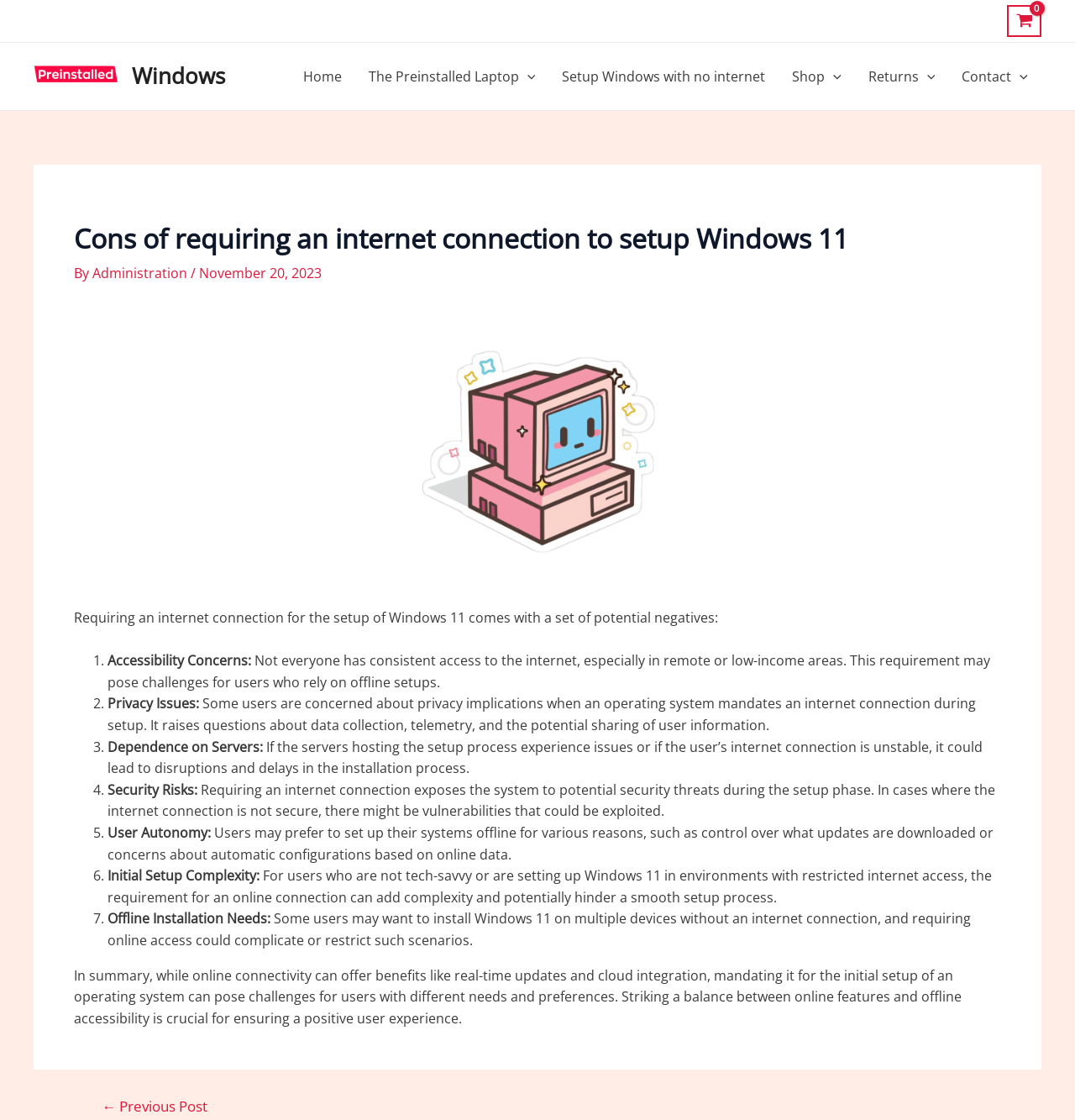What is the date of the article?
Please ensure your answer is as detailed and informative as possible.

I found the date 'November 20, 2023' mentioned in the article section, next to the author's name 'Administration'.